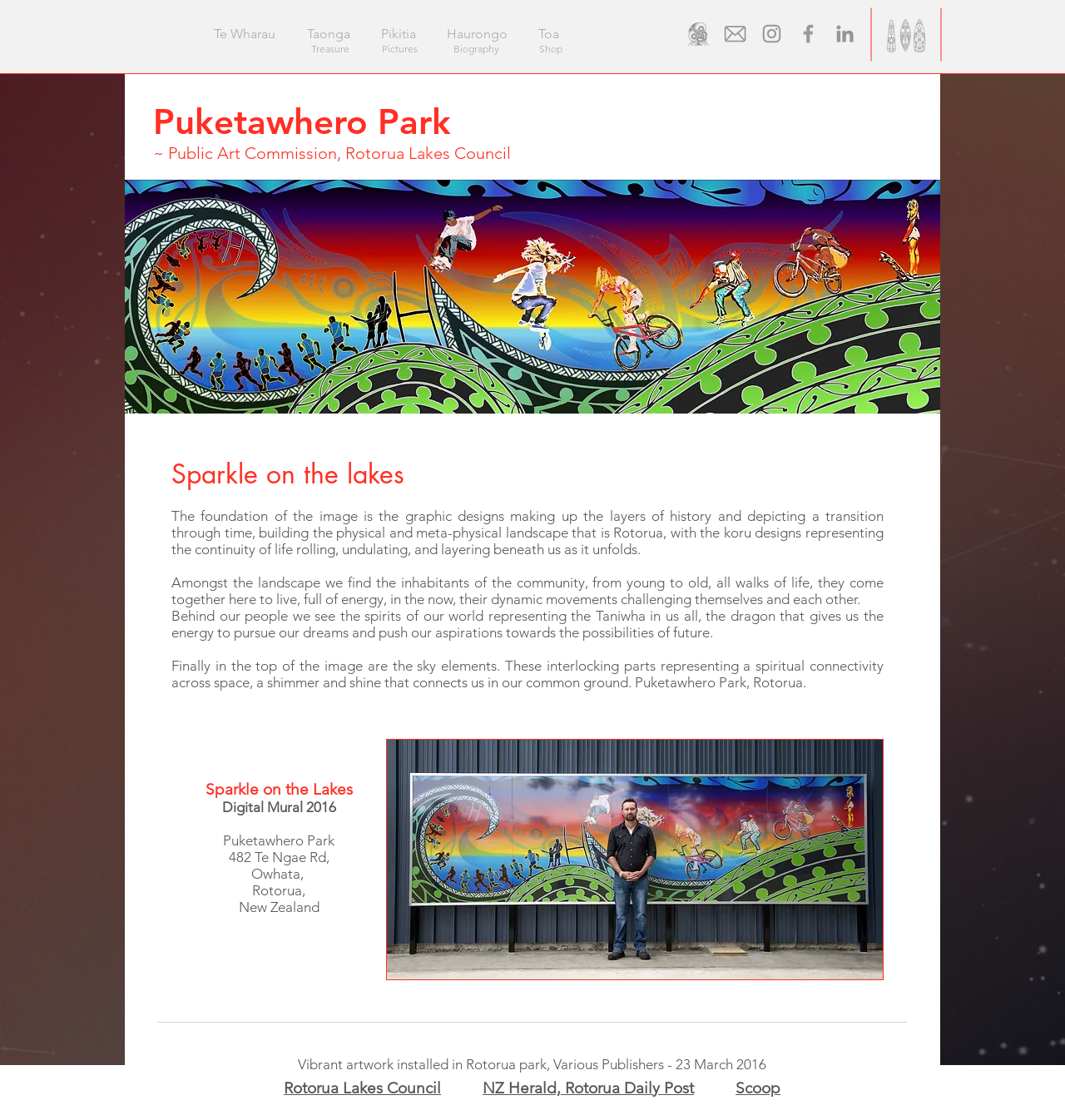Find and provide the bounding box coordinates for the UI element described here: "Te Wharau". The coordinates should be given as four float numbers between 0 and 1: [left, top, right, bottom].

[0.193, 0.018, 0.28, 0.043]